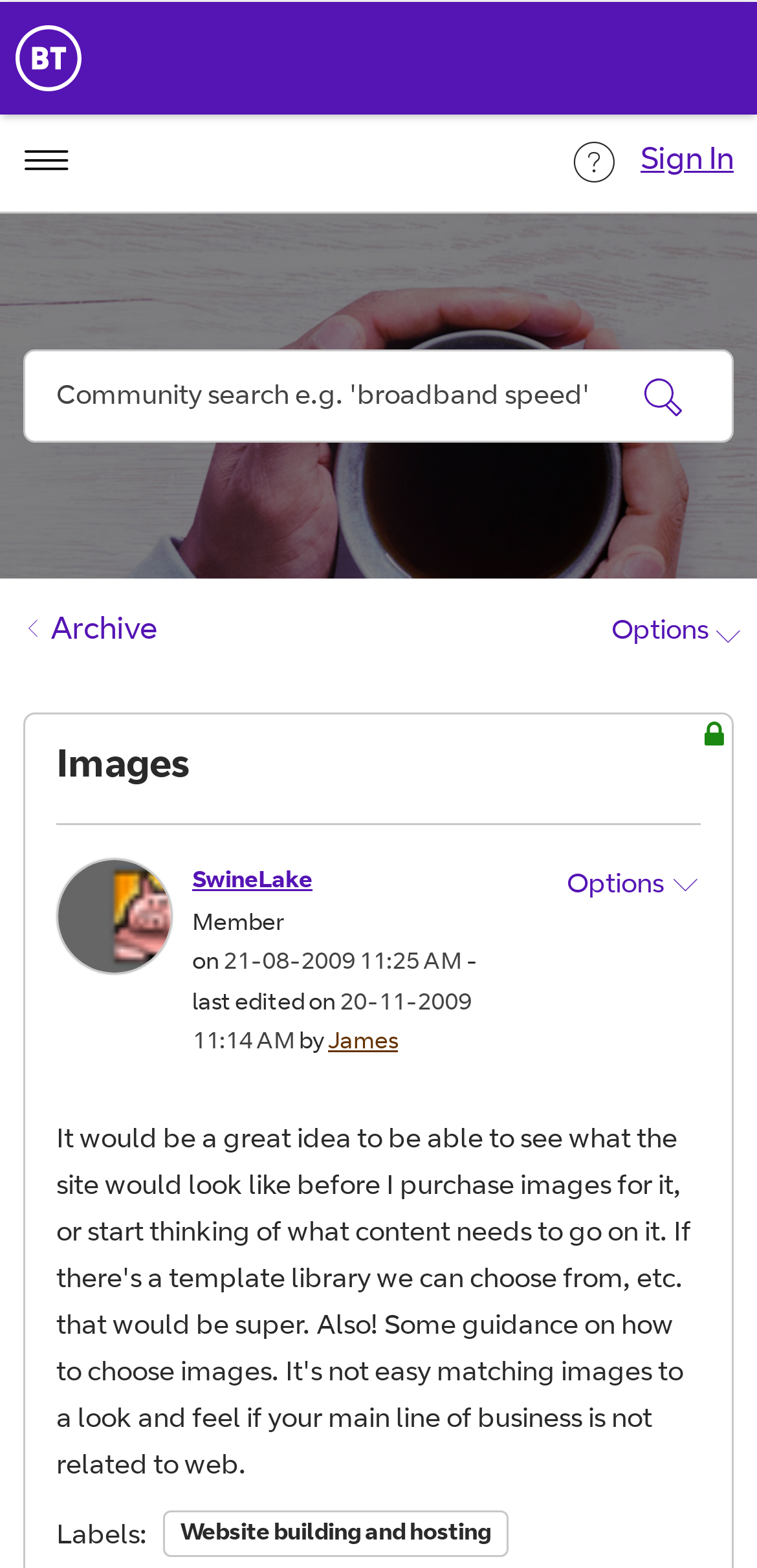Offer an extensive depiction of the webpage and its key elements.

This webpage appears to be a community forum or discussion board, specifically focused on the topic of images. At the top left, there is a link to "BT Business Home" and a button to browse. On the top right, there is a link to "Sign In" and a search bar with a button to initiate a search.

Below the search bar, there are several alert messages, but their contents are not specified. Underneath these alerts, there is a navigation section labeled "breadcrumbs" with a link to "Archive". To the right of the breadcrumbs, there is a button labeled "Options".

The main content of the page is headed by a title "Images" and features an image titled "SwineLake". Below the image, there is a link to view the profile of the user who posted the image, SwineLake. The user's details, including their membership status, post date, and edit history, are displayed in a series of static text elements.

To the right of the user details, there is a button to show a post option menu, which contains the option "Options". At the very bottom of the page, there is a link to a topic related to website building and hosting.